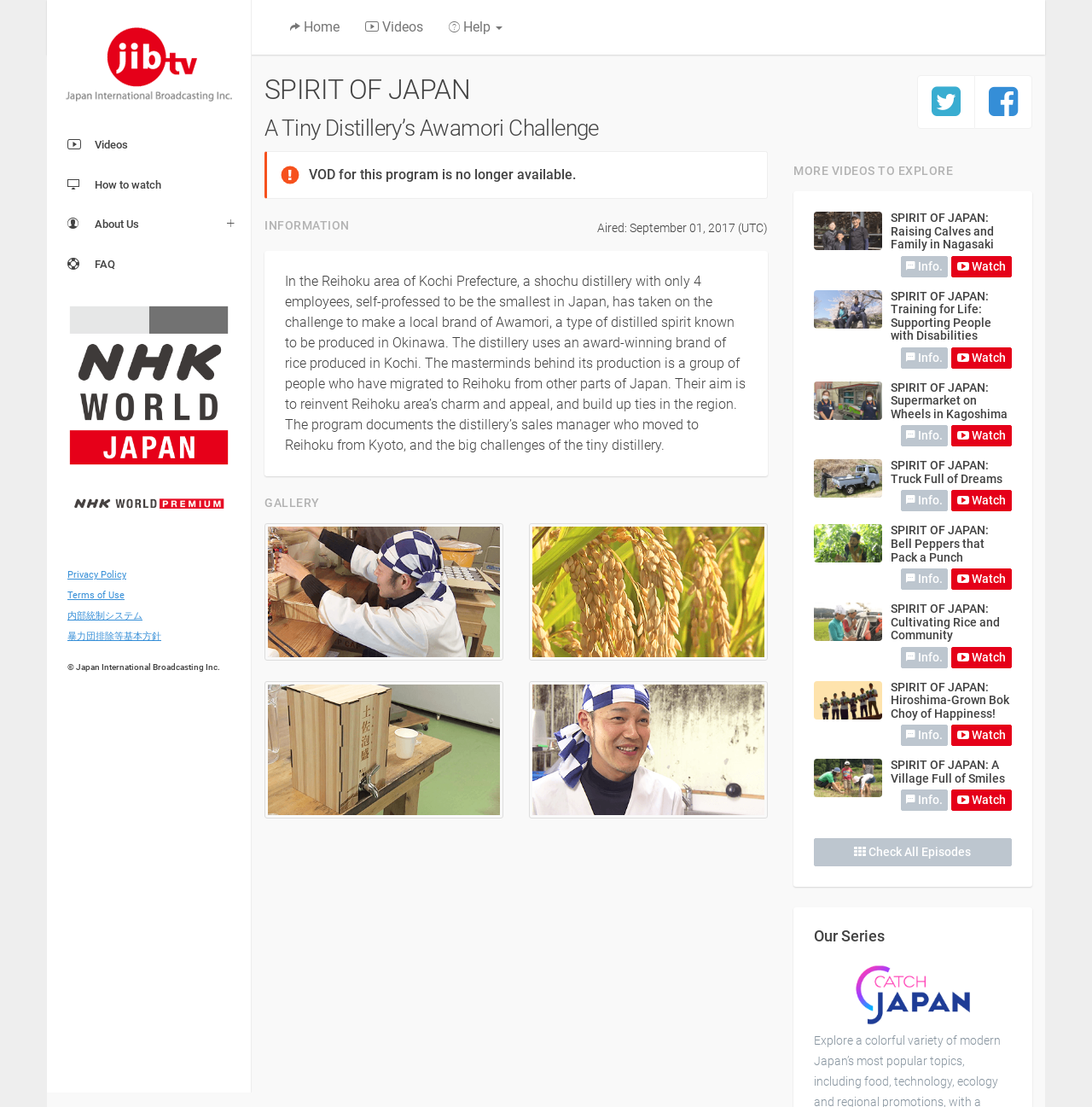Provide the bounding box coordinates of the HTML element described as: "Watch". The bounding box coordinates should be four float numbers between 0 and 1, i.e., [left, top, right, bottom].

[0.871, 0.713, 0.927, 0.733]